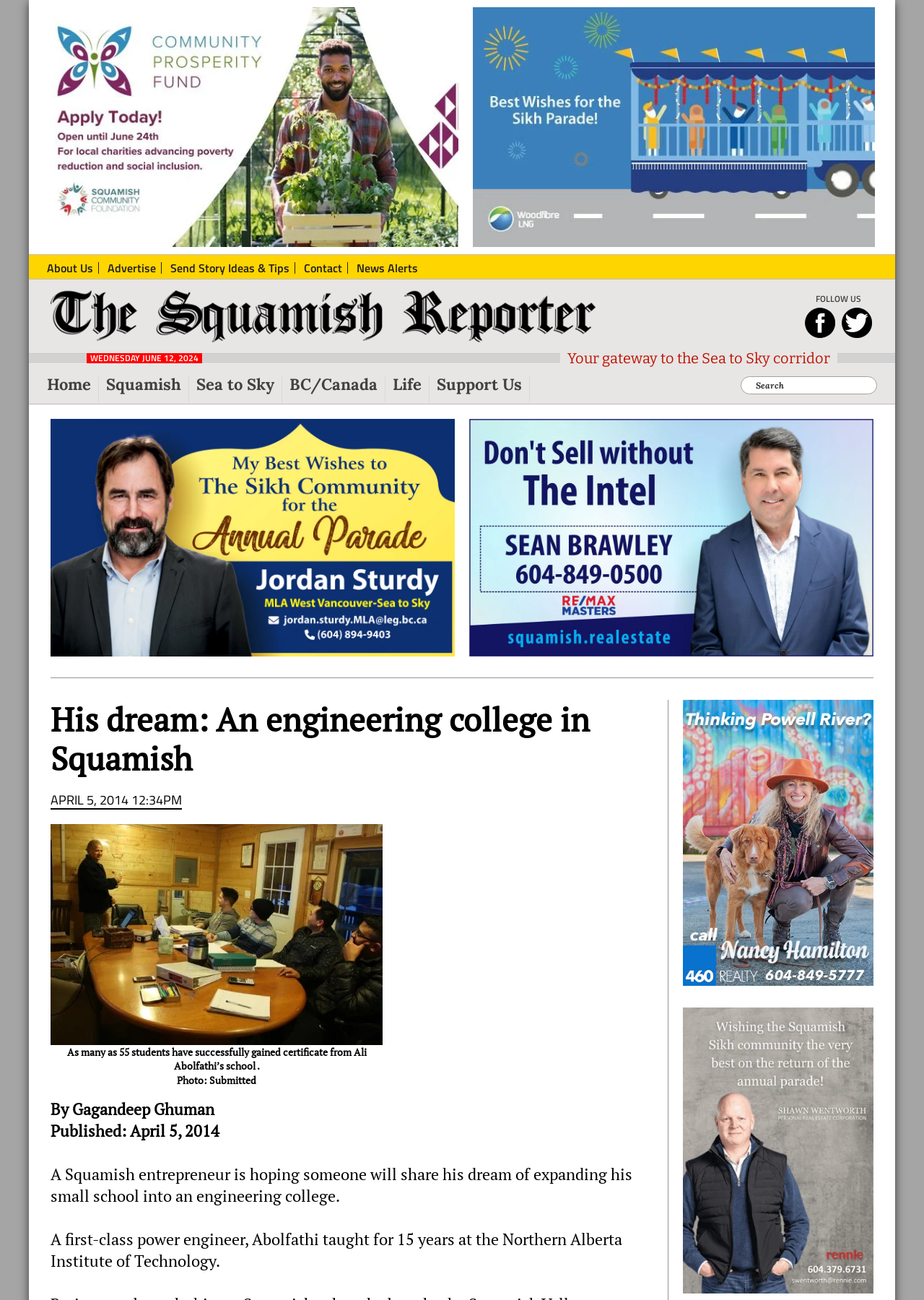Predict the bounding box of the UI element based on the description: "Sea to Sky". The coordinates should be four float numbers between 0 and 1, formatted as [left, top, right, bottom].

[0.212, 0.29, 0.305, 0.31]